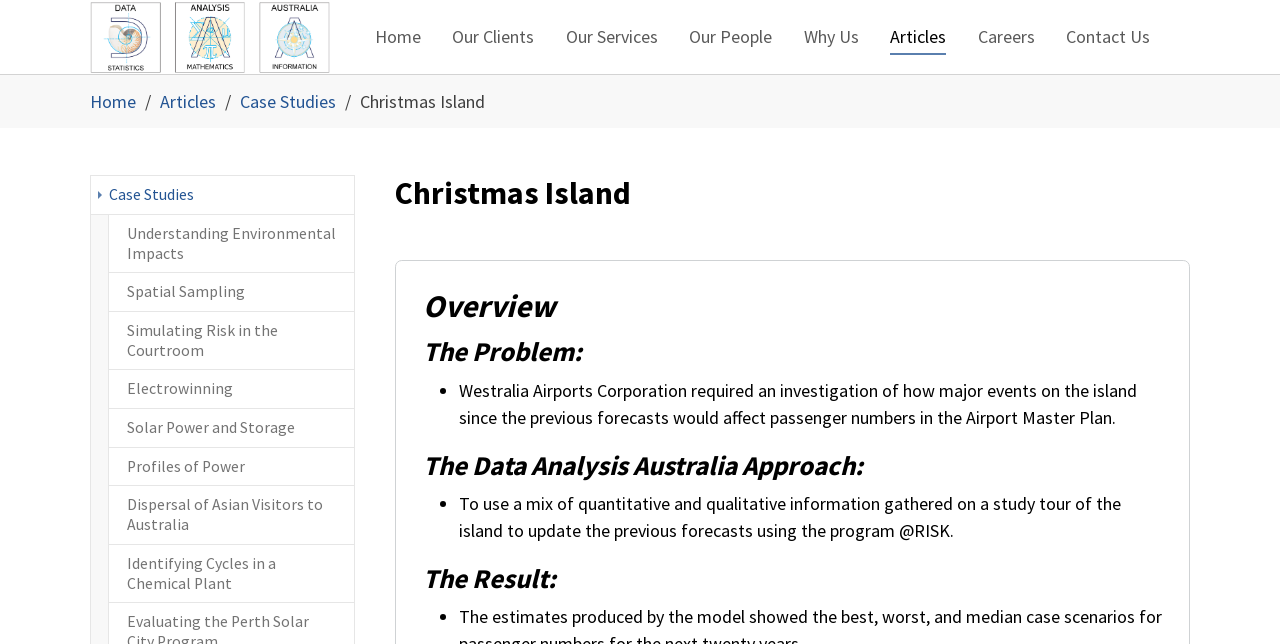Given the following UI element description: "Solar Power and Storage", find the bounding box coordinates in the webpage screenshot.

[0.084, 0.689, 0.277, 0.751]